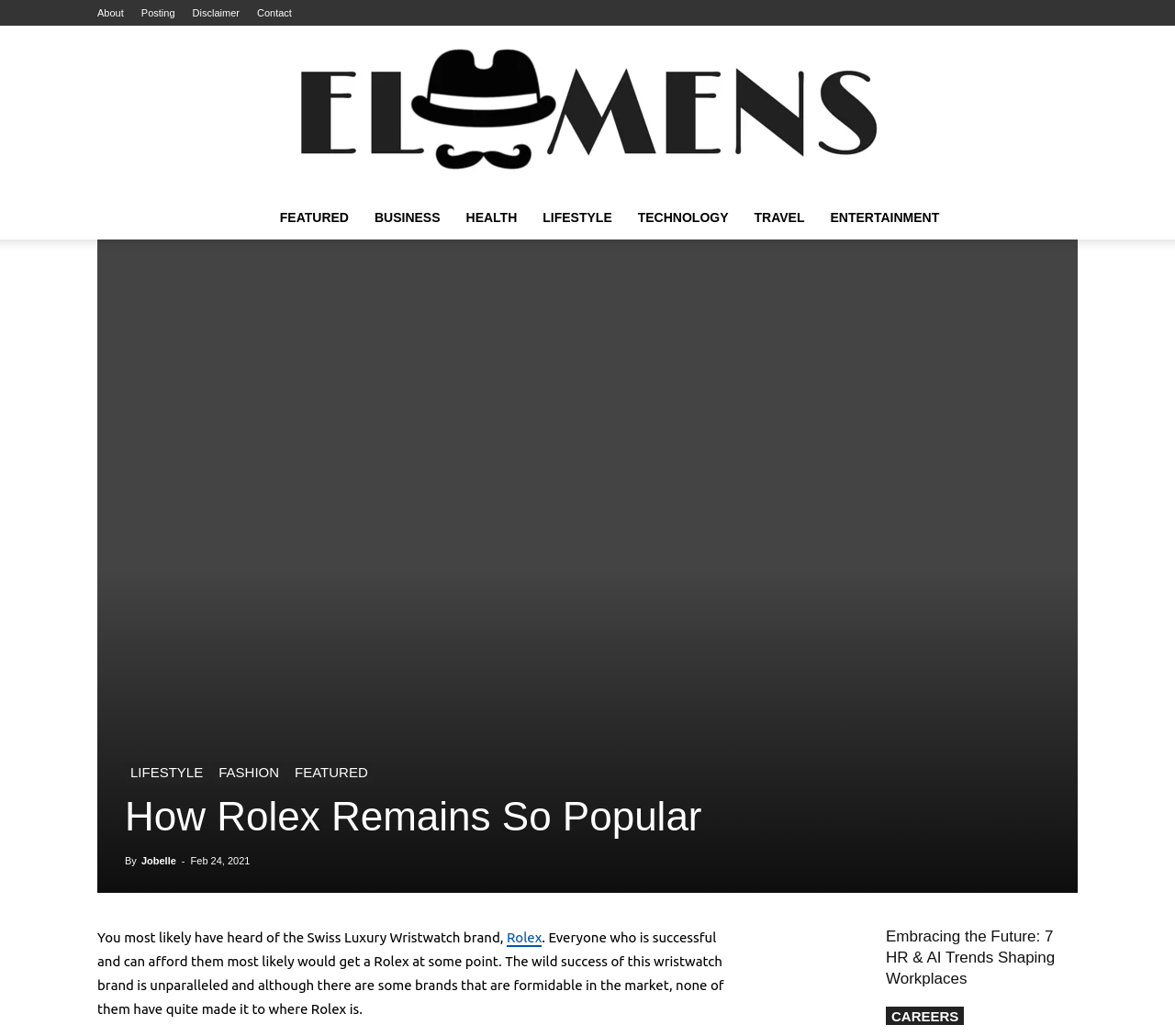Please specify the bounding box coordinates of the area that should be clicked to accomplish the following instruction: "View the 'LIFESTYLE' category". The coordinates should consist of four float numbers between 0 and 1, i.e., [left, top, right, bottom].

[0.451, 0.189, 0.532, 0.231]